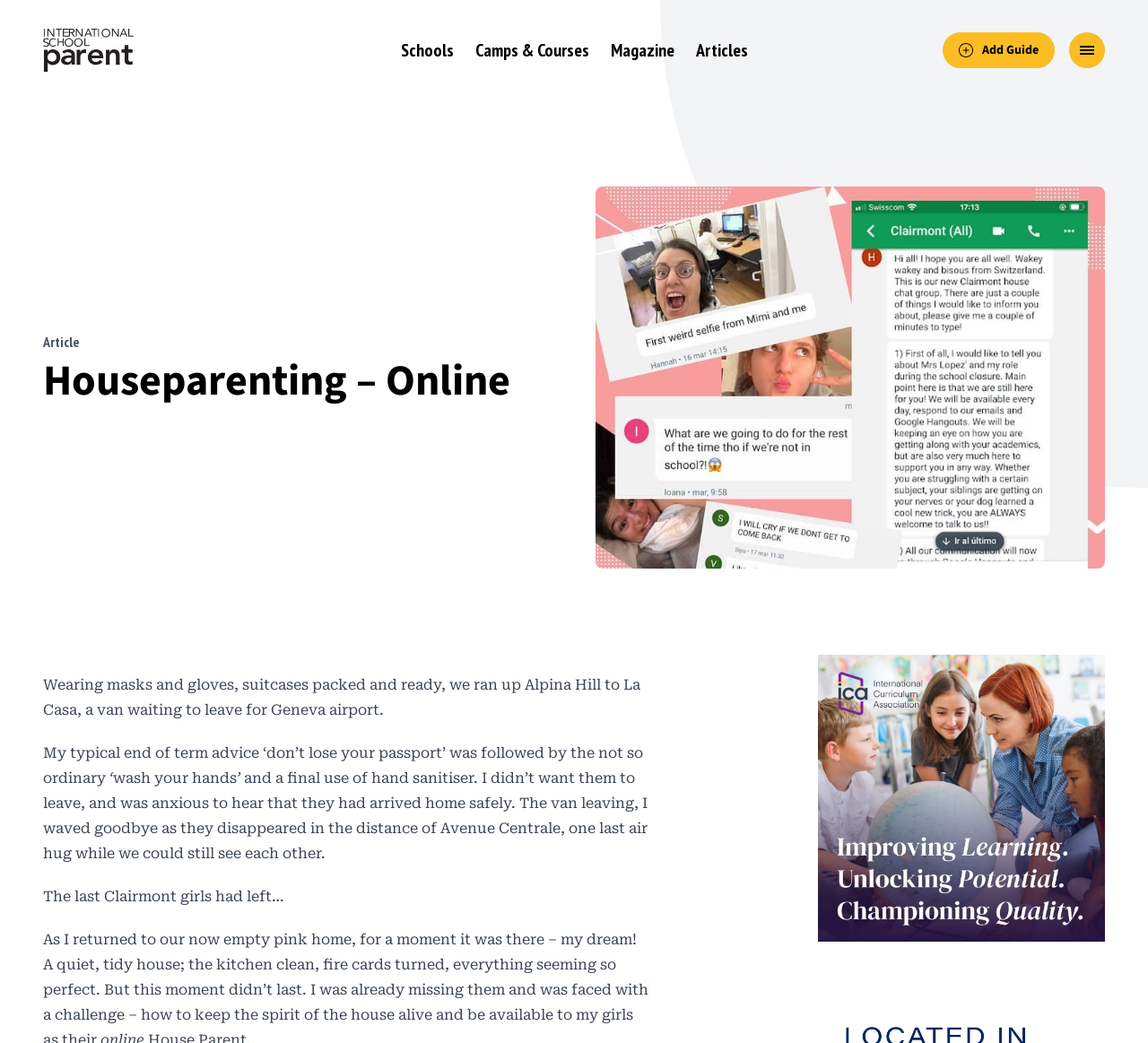What is the name of the website?
Ensure your answer is thorough and detailed.

I determined the answer by looking at the link element with the text 'internationalschoolparent.com' and the image element with the same text, which suggests that it is the name of the website.